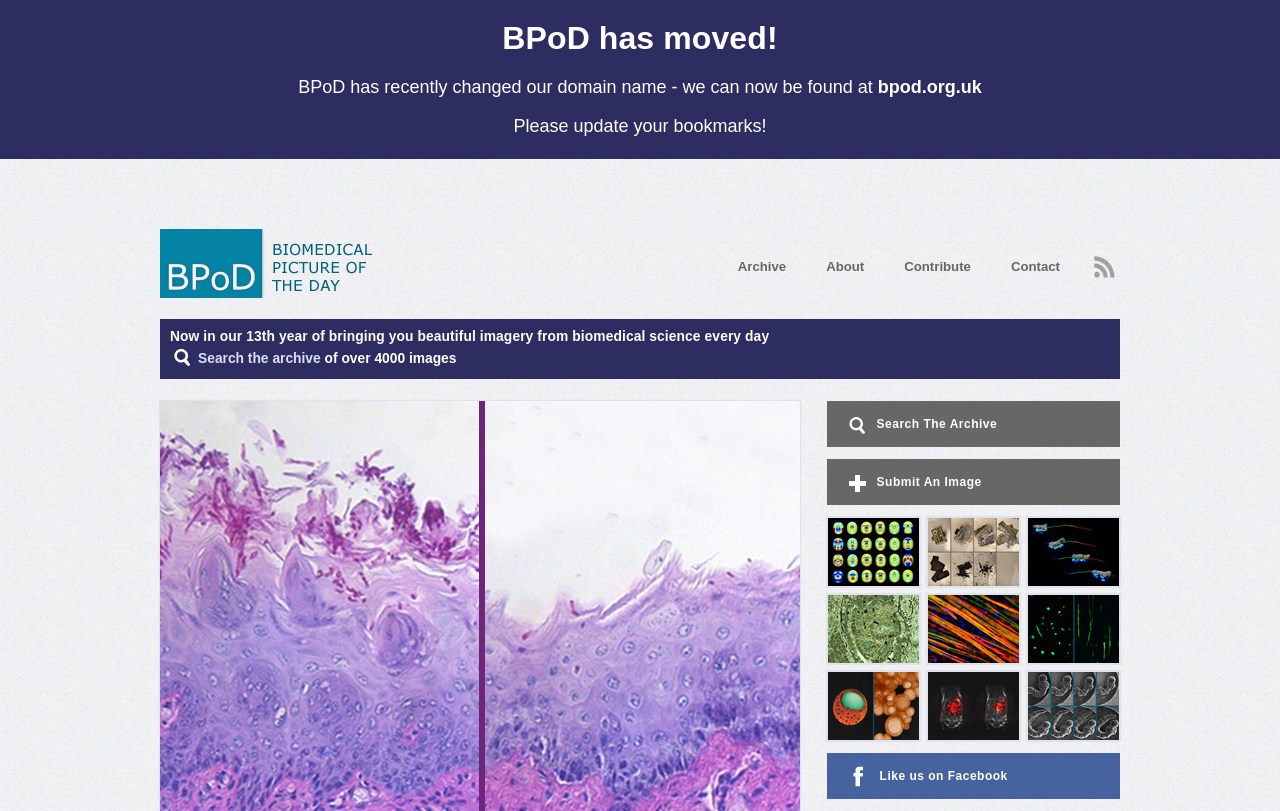Give a short answer to this question using one word or a phrase:
What is the purpose of the 'Search the archive' link?

To search over 4000 images